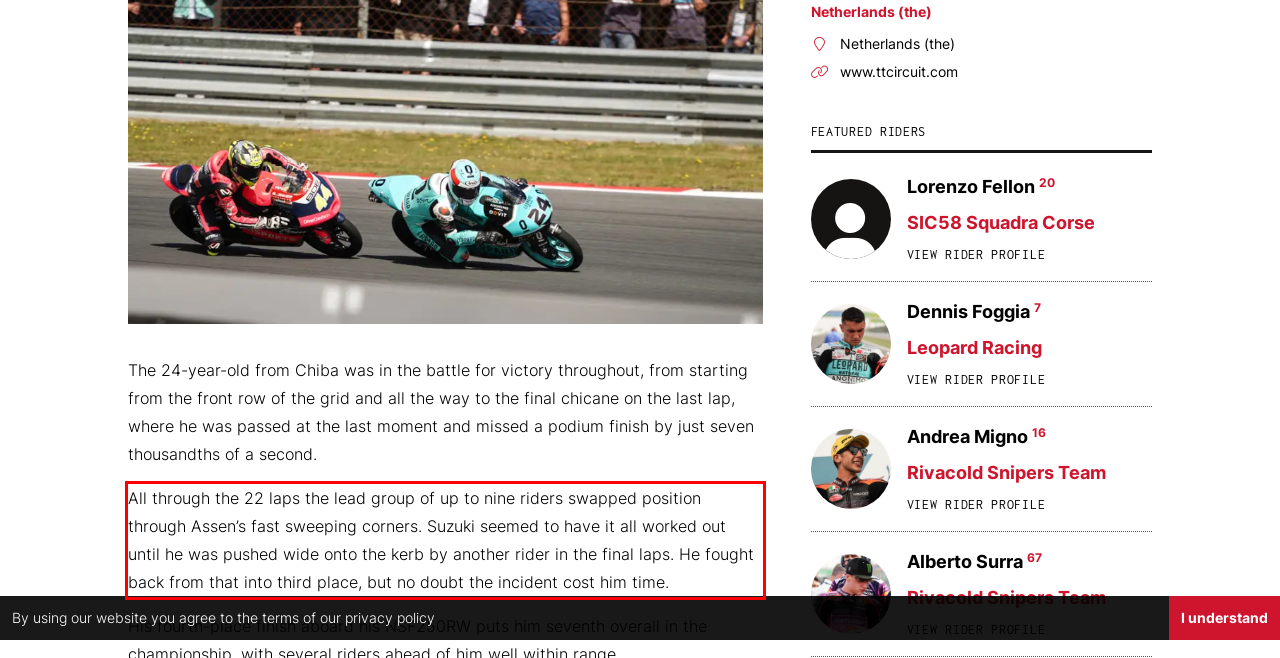Please use OCR to extract the text content from the red bounding box in the provided webpage screenshot.

All through the 22 laps the lead group of up to nine riders swapped position through Assen’s fast sweeping corners. Suzuki seemed to have it all worked out until he was pushed wide onto the kerb by another rider in the final laps. He fought back from that into third place, but no doubt the incident cost him time.